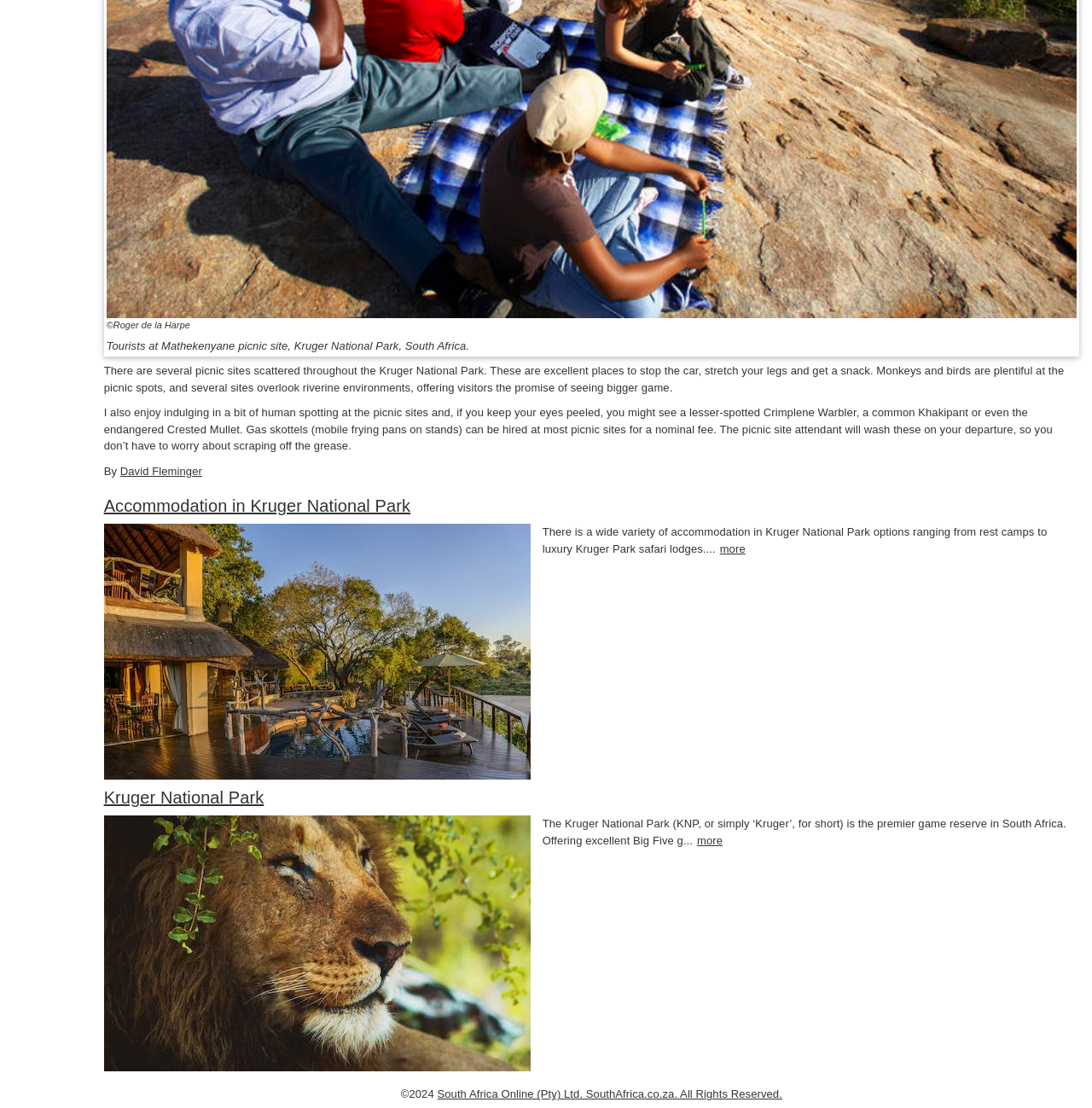What is the year of copyright for SouthAfrica.co.za?
Make sure to answer the question with a detailed and comprehensive explanation.

The year of copyright for SouthAfrica.co.za can be found by looking at the text '©2024' which indicates the year of copyright, and also mentioned at the bottom of the webpage as part of the copyright information.